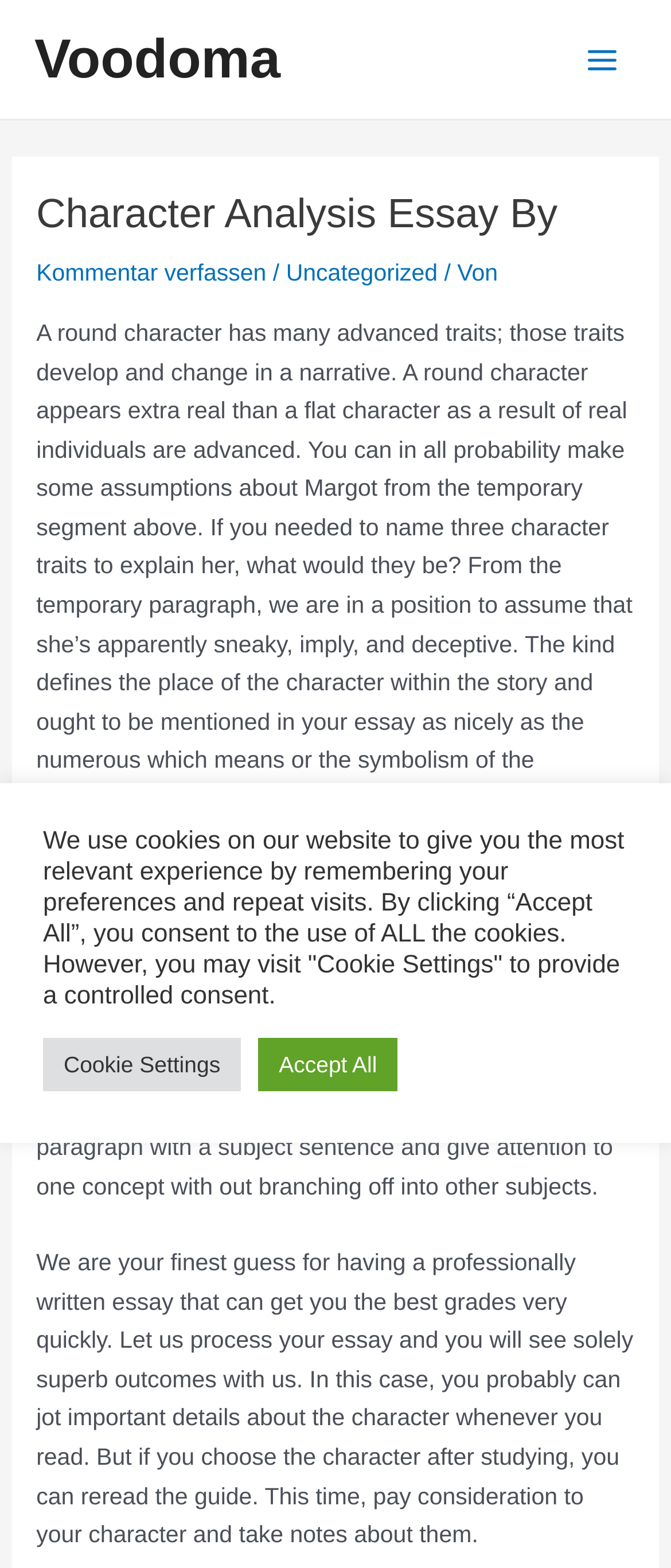Offer a detailed explanation of the webpage layout and contents.

This webpage is about a character analysis essay, specifically focused on a character named Margot. At the top left, there is a link to "Voodoma" and a button labeled "Main Menu" on the top right. Below the main menu button, there is an image. 

The main content of the webpage is divided into three sections. The first section has a heading "Character Analysis Essay By" and provides a brief description of a round character, explaining that they have many advanced traits that develop and change in a narrative. This section also includes a brief analysis of Margot's character traits, such as being sneaky, mean, and deceptive.

The second section provides guidance on how to write a character analysis essay, suggesting that the writer create a one- or two-word concept that encapsulates every idea and then turn those ideas into paragraphs. It also advises discussing the character's actions in the story and how they reinforce the thesis.

The third section is an advertisement for a professional essay writing service, claiming that they can provide a well-written essay that will get the best grades quickly. It also provides some tips on how to approach writing a character analysis essay, such as jotting down important details about the character while reading or re-reading the book.

At the bottom of the webpage, there is a notification about the use of cookies on the website, with options to accept all cookies or visit the cookie settings to provide controlled consent.